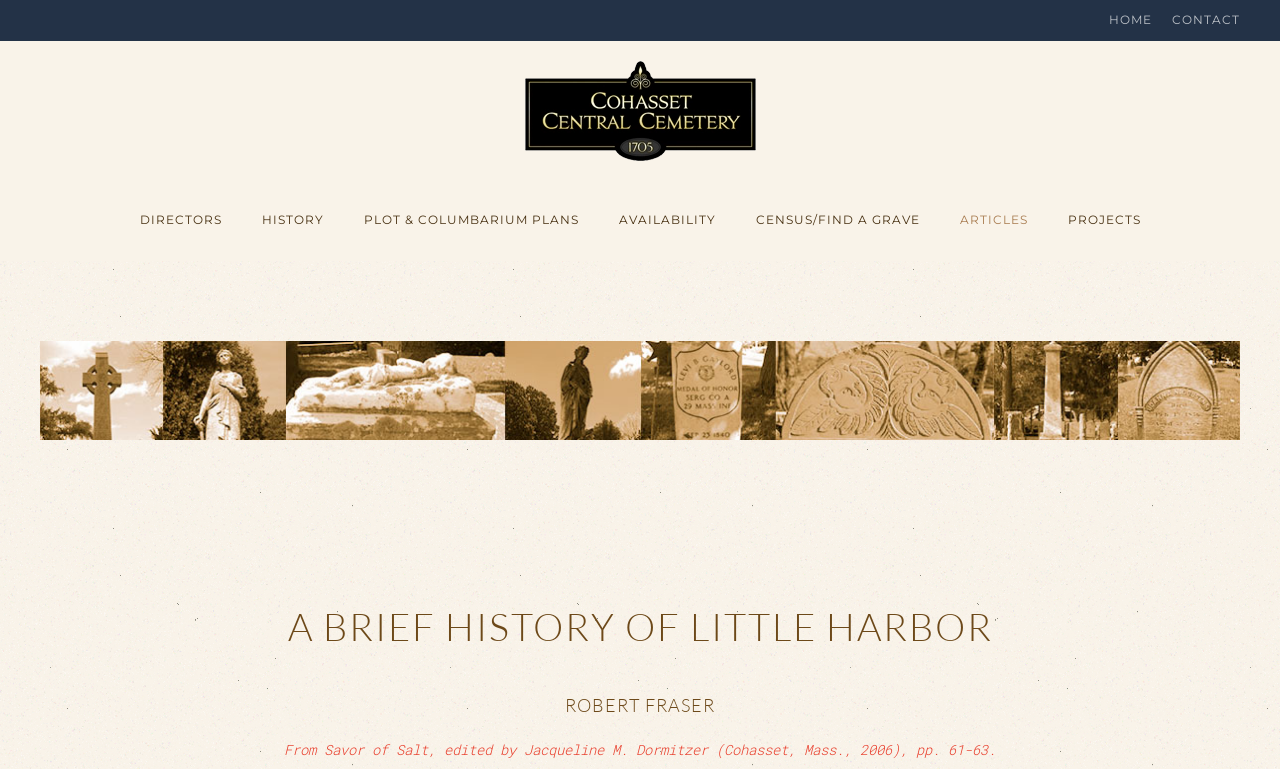Reply to the question with a single word or phrase:
What is the title of the article below the banner image?

A BRIEF HISTORY OF LITTLE HARBOR